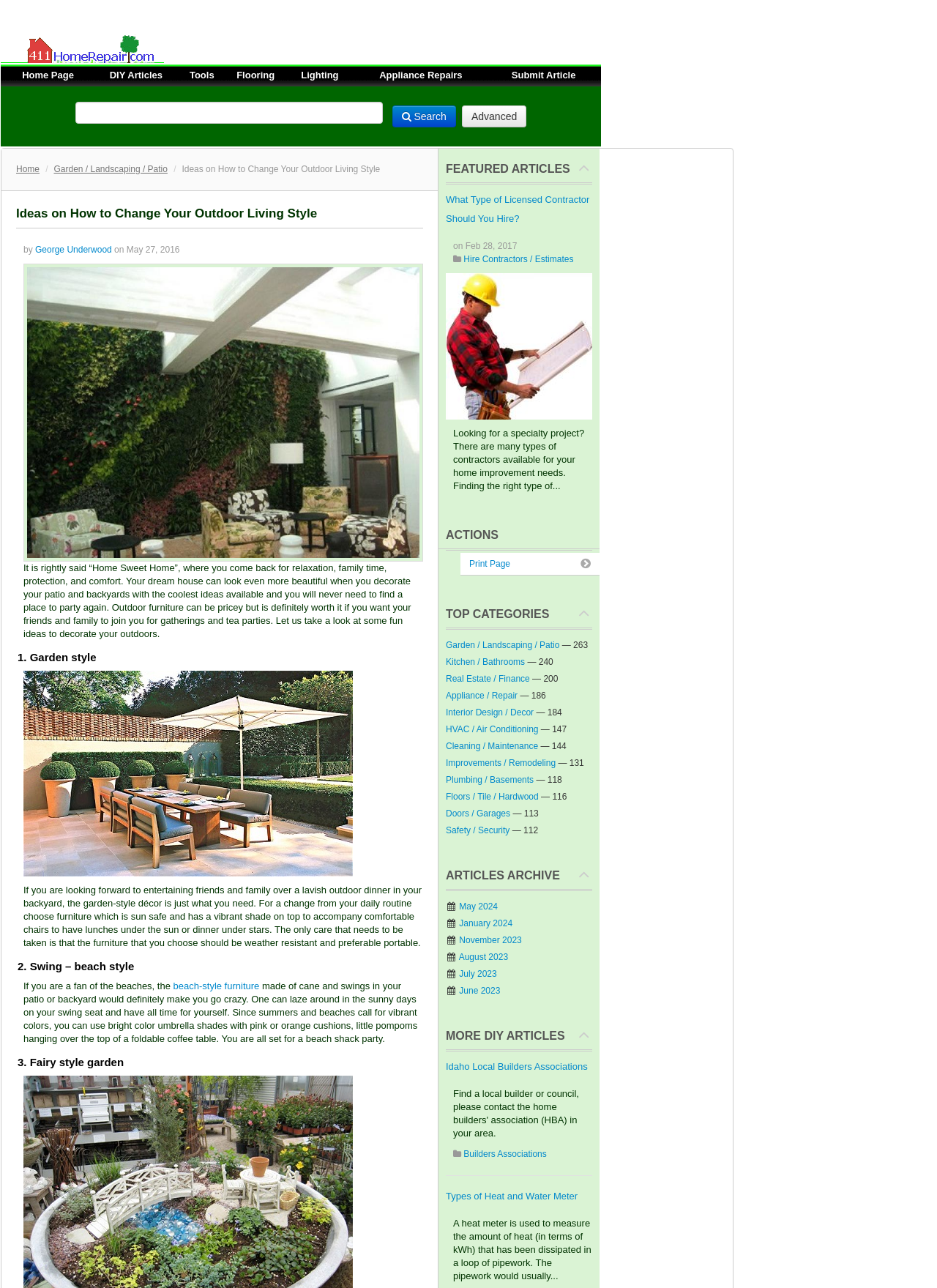What is the main topic of this webpage?
Look at the screenshot and respond with one word or a short phrase.

Outdoor living style